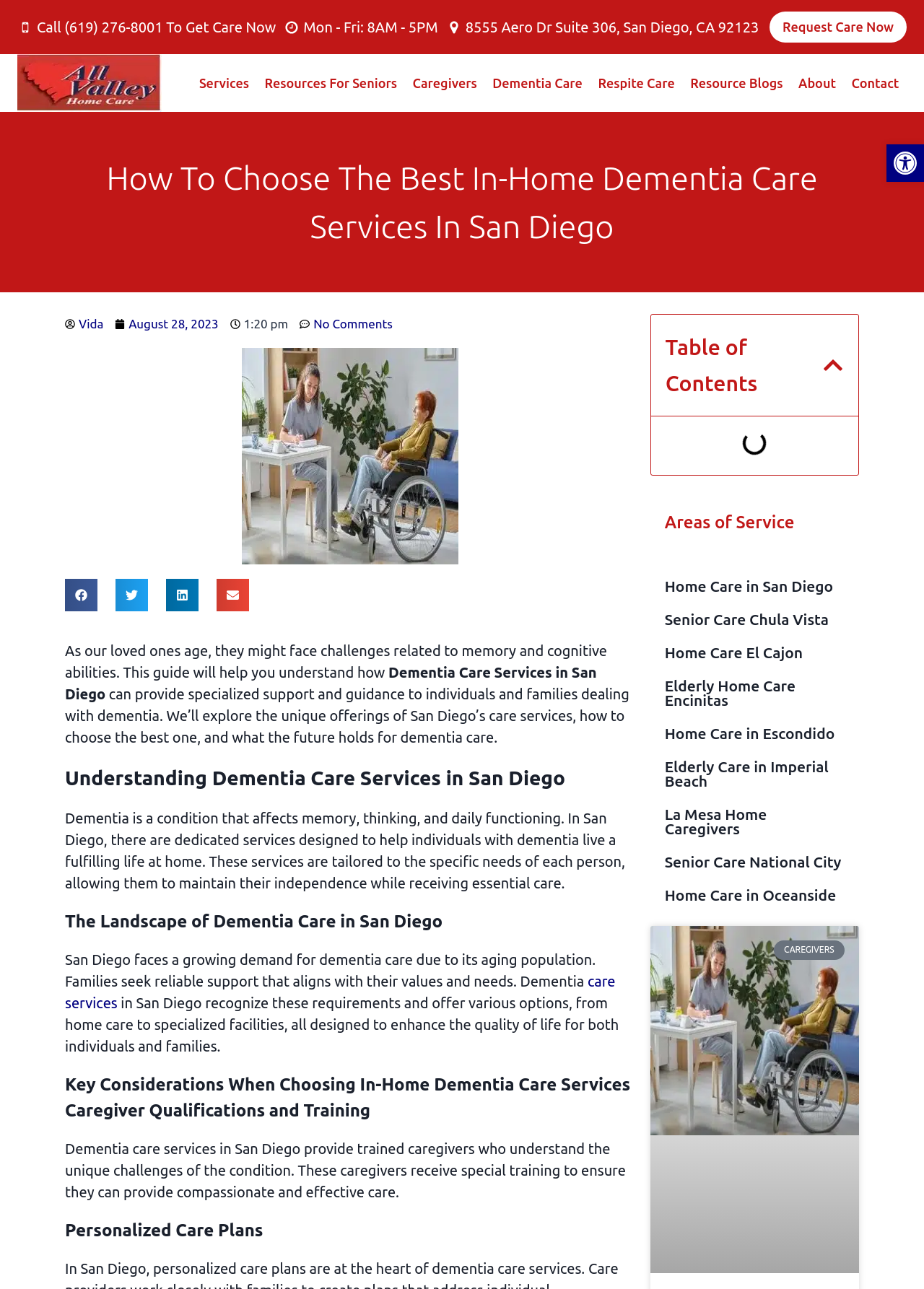Pinpoint the bounding box coordinates of the element you need to click to execute the following instruction: "Share on facebook". The bounding box should be represented by four float numbers between 0 and 1, in the format [left, top, right, bottom].

[0.07, 0.449, 0.105, 0.474]